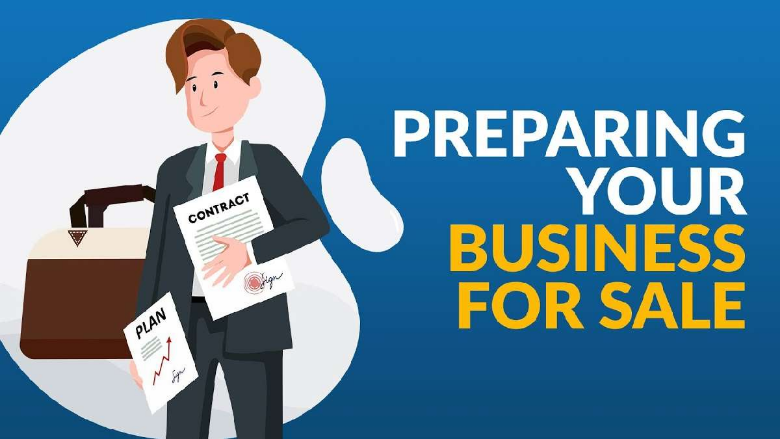What is the object on the right side of the image?
Please look at the screenshot and answer in one word or a short phrase.

bold text